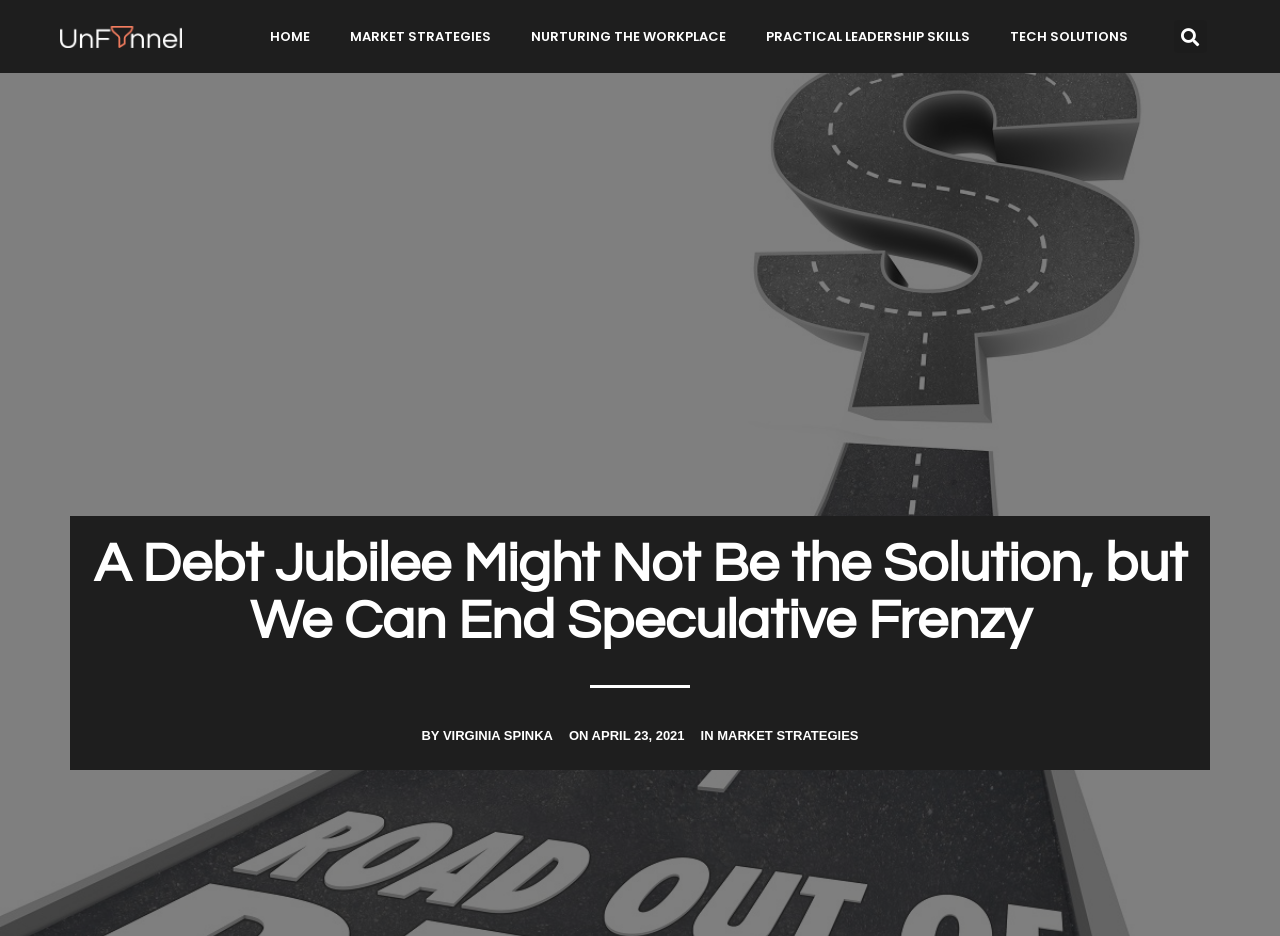Please find the bounding box coordinates of the element that must be clicked to perform the given instruction: "read article by VIRGINIA SPINKA". The coordinates should be four float numbers from 0 to 1, i.e., [left, top, right, bottom].

[0.343, 0.778, 0.432, 0.794]